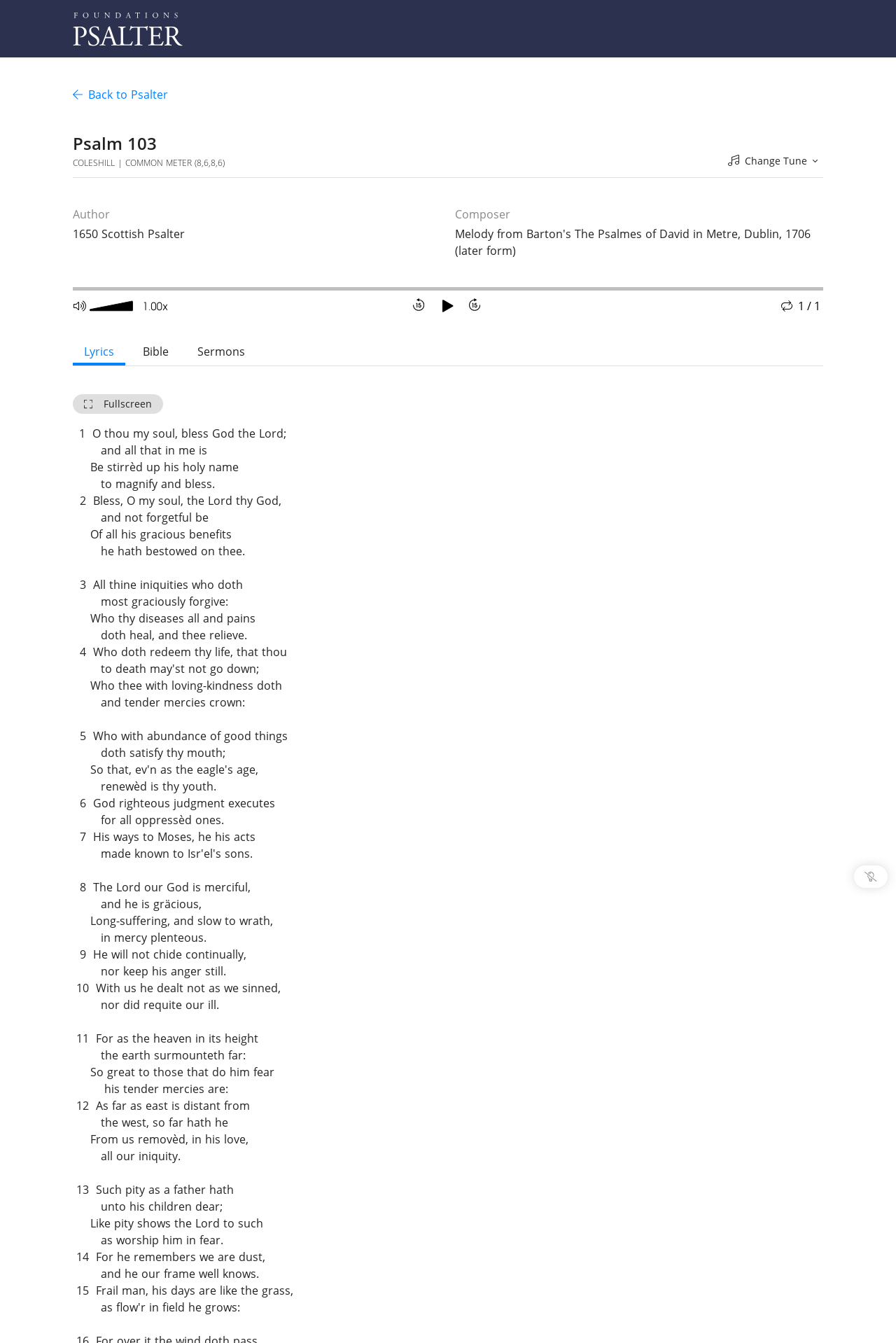From the element description: "Fullscreen", extract the bounding box coordinates of the UI element. The coordinates should be expressed as four float numbers between 0 and 1, in the order [left, top, right, bottom].

[0.081, 0.294, 0.182, 0.308]